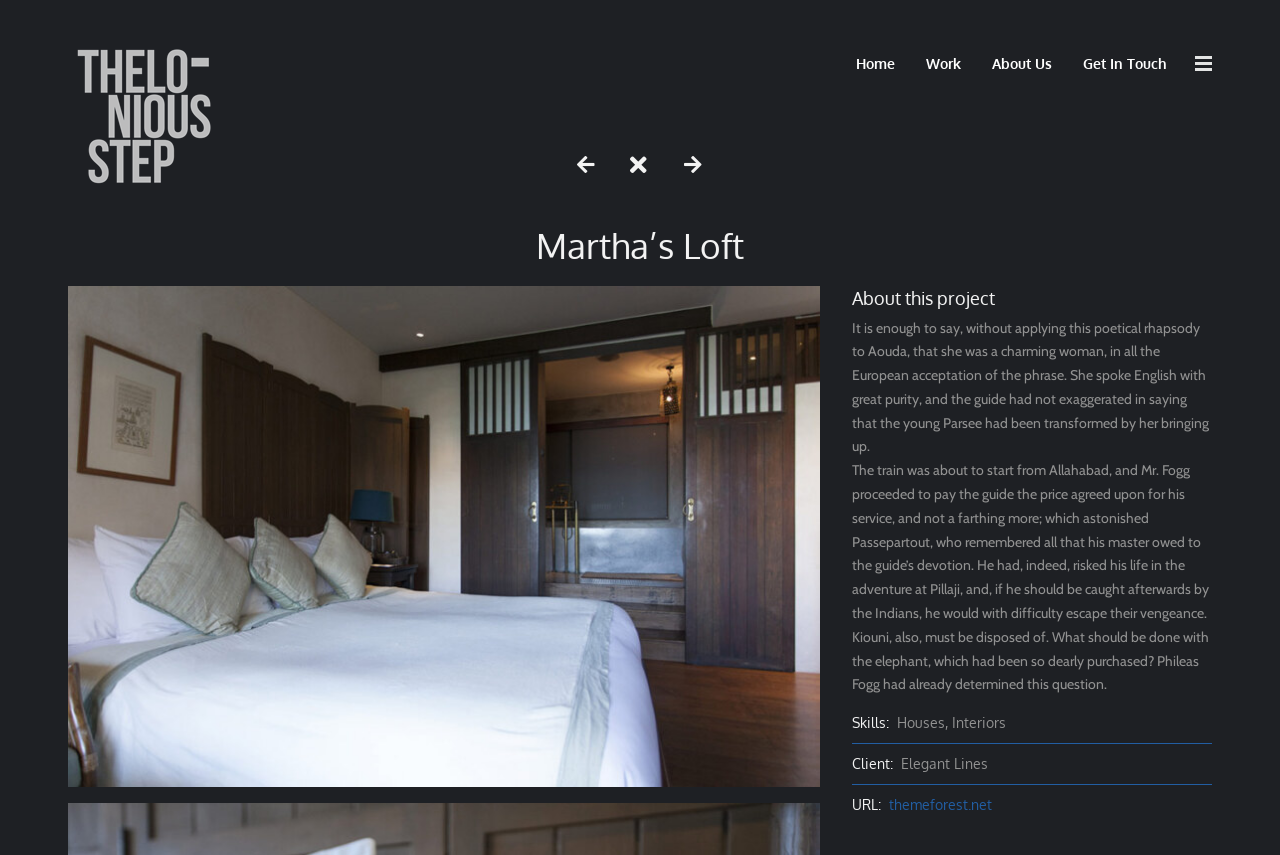What is the skill mentioned in the project?
Please provide a full and detailed response to the question.

I found the answer by looking at the text 'Skills: Houses, Interiors' which is located below the project description, indicating that Houses, Interiors is one of the skills mentioned in the project.